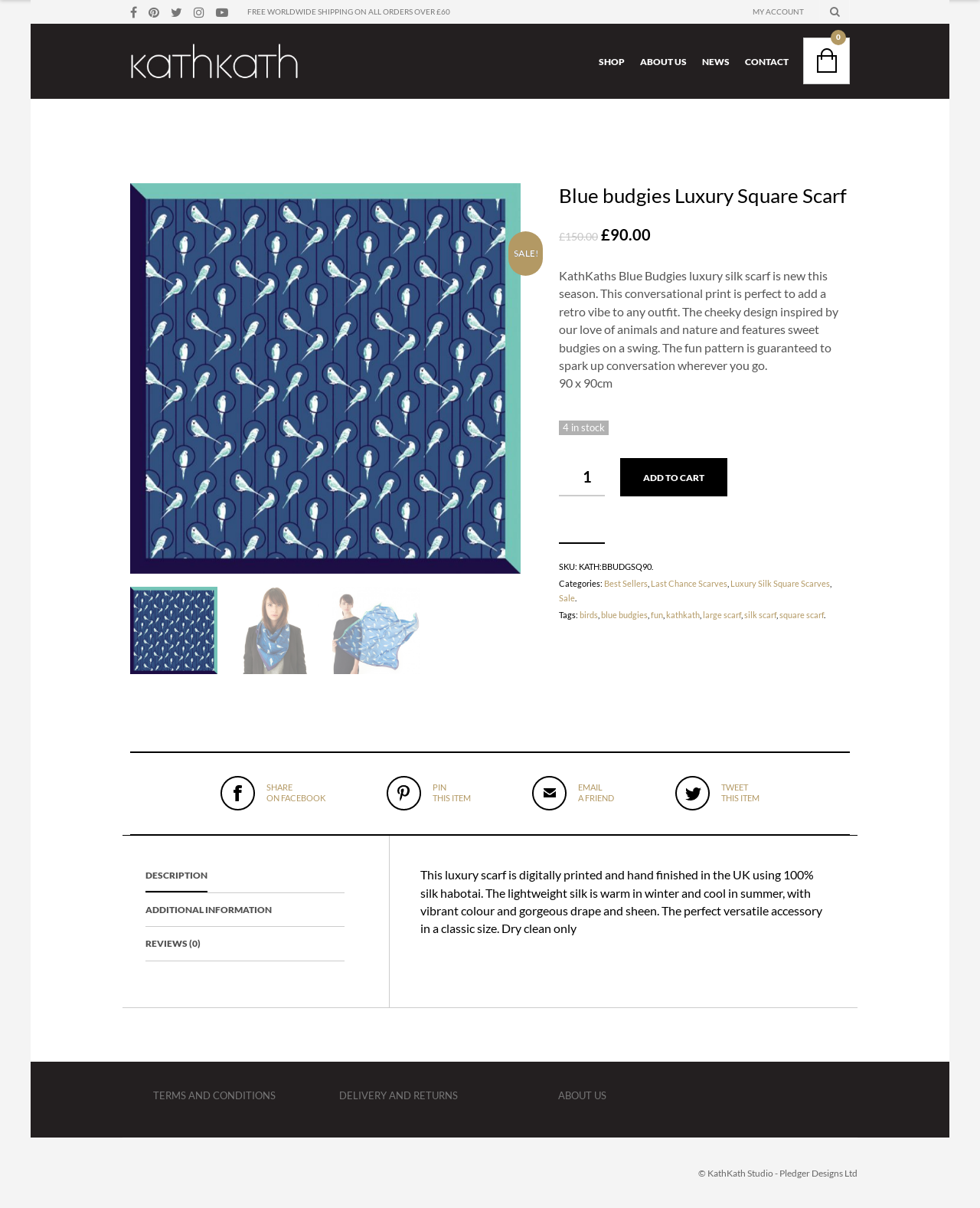Find the bounding box coordinates for the area that should be clicked to accomplish the instruction: "Click the 'SHARE ON FACEBOOK' link".

[0.225, 0.642, 0.332, 0.672]